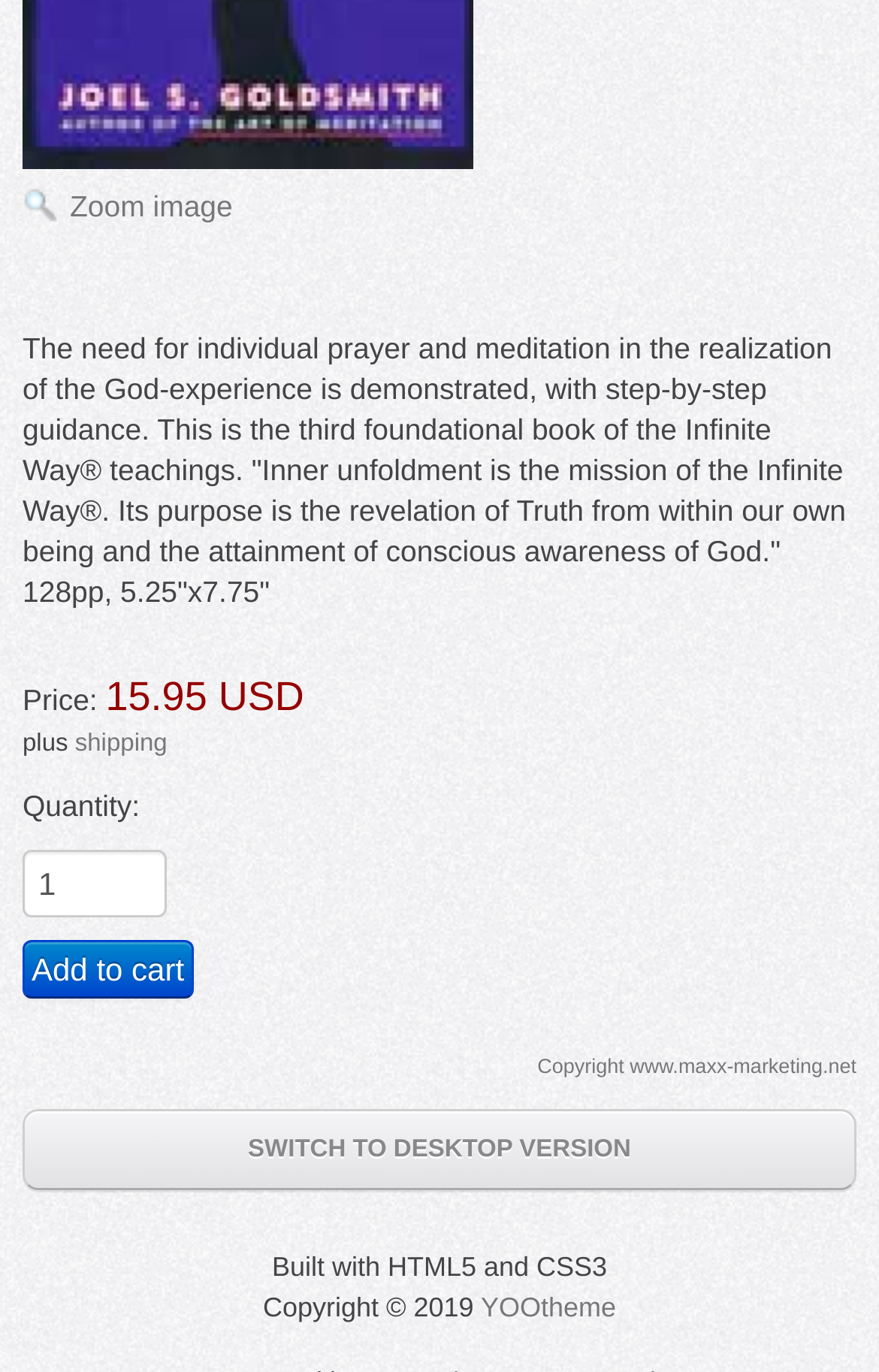Using the format (top-left x, top-left y, bottom-right x, bottom-right y), and given the element description, identify the bounding box coordinates within the screenshot: value="Add to cart"

[0.026, 0.685, 0.22, 0.728]